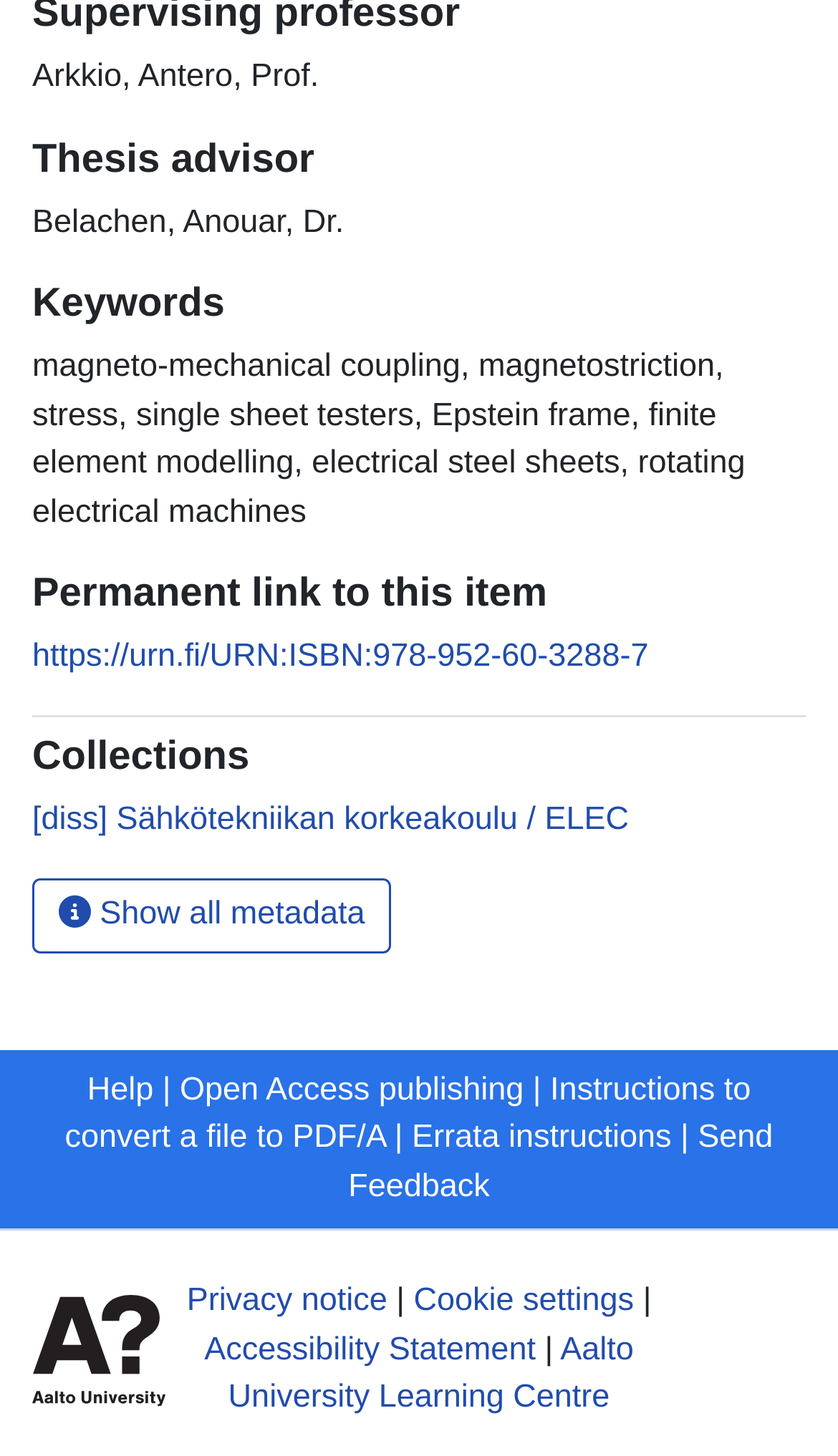Bounding box coordinates are given in the format (top-left x, top-left y, bottom-right x, bottom-right y). All values should be floating point numbers between 0 and 1. Provide the bounding box coordinate for the UI element described as: Aalto University Learning Centre

[0.272, 0.914, 0.756, 0.972]